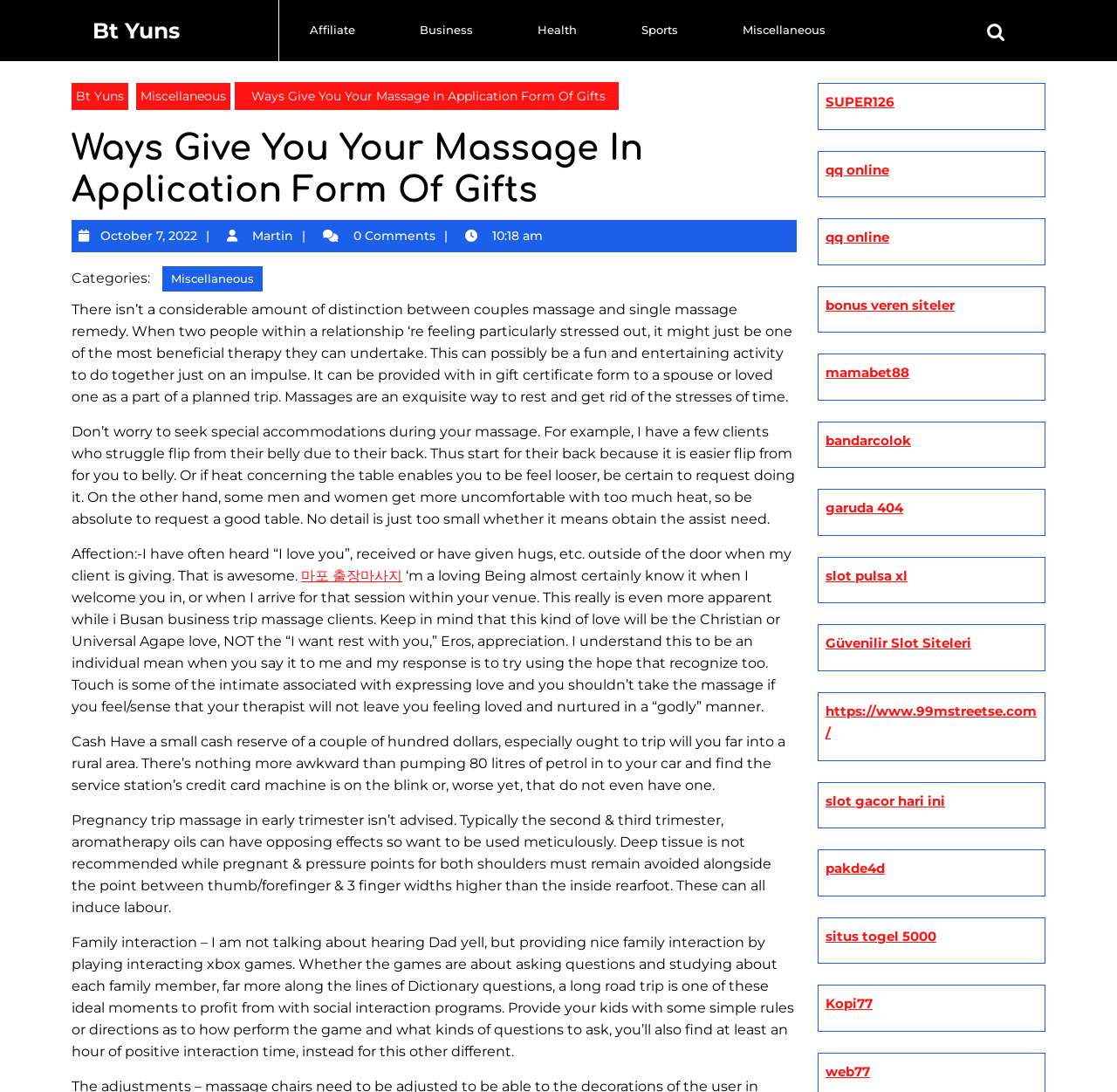From the webpage screenshot, predict the bounding box of the UI element that matches this description: "parent_node: Search for: name="s" placeholder="Search"".

[0.866, 0.012, 0.913, 0.048]